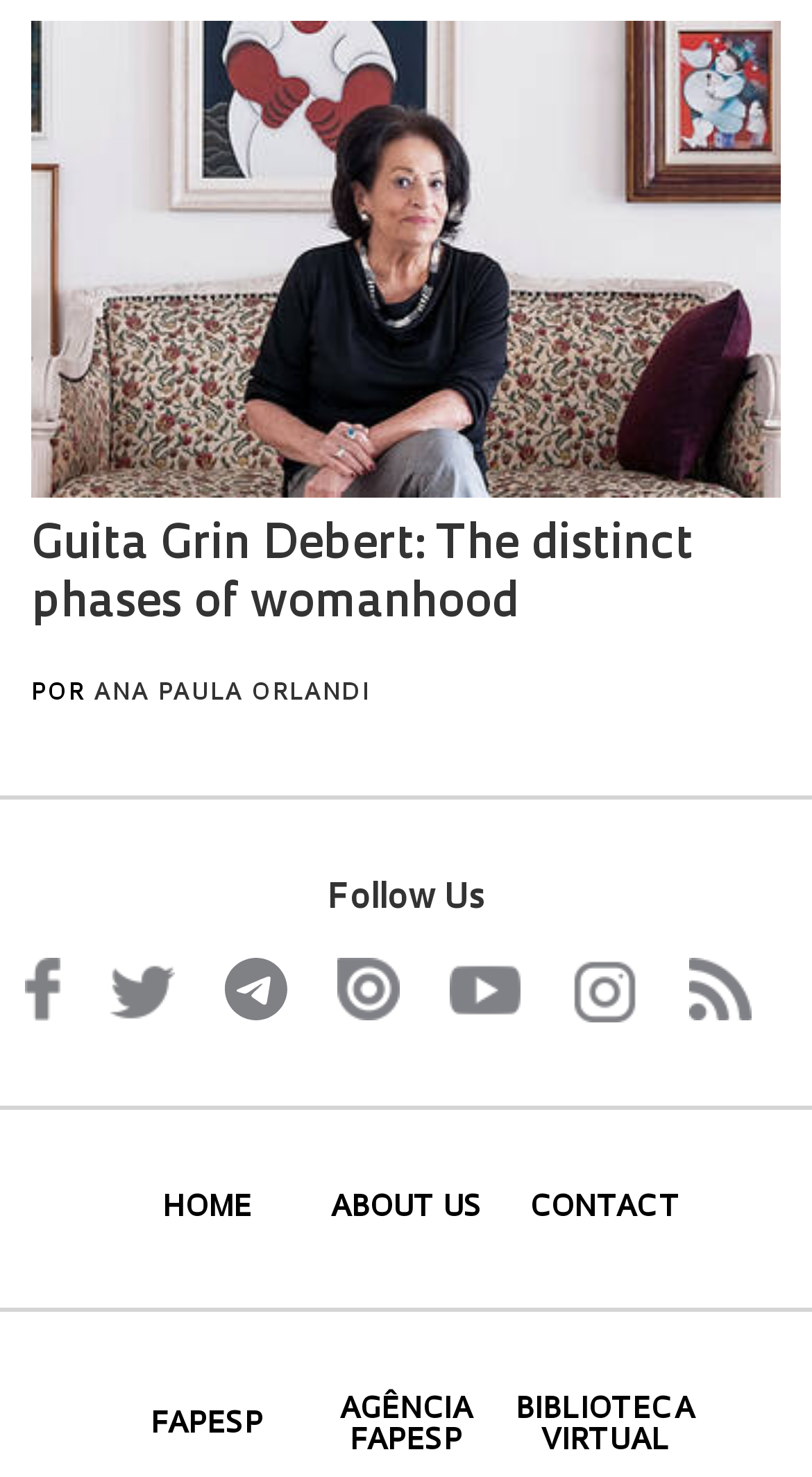Locate the bounding box of the UI element described in the following text: "title="Facebook"".

[0.031, 0.648, 0.074, 0.692]